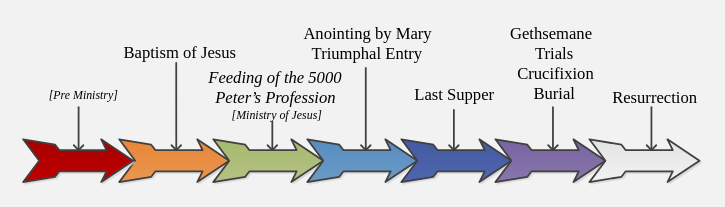What is the purpose of this visual aid?
Please use the image to provide an in-depth answer to the question.

The caption states that this visual aid serves as a valuable reference for exploring the interrelated events that characterize Jesus' journey from his baptism to his resurrection, providing a chronological framework of his life and enhancing understanding of his teachings and the impact of his actions on followers.